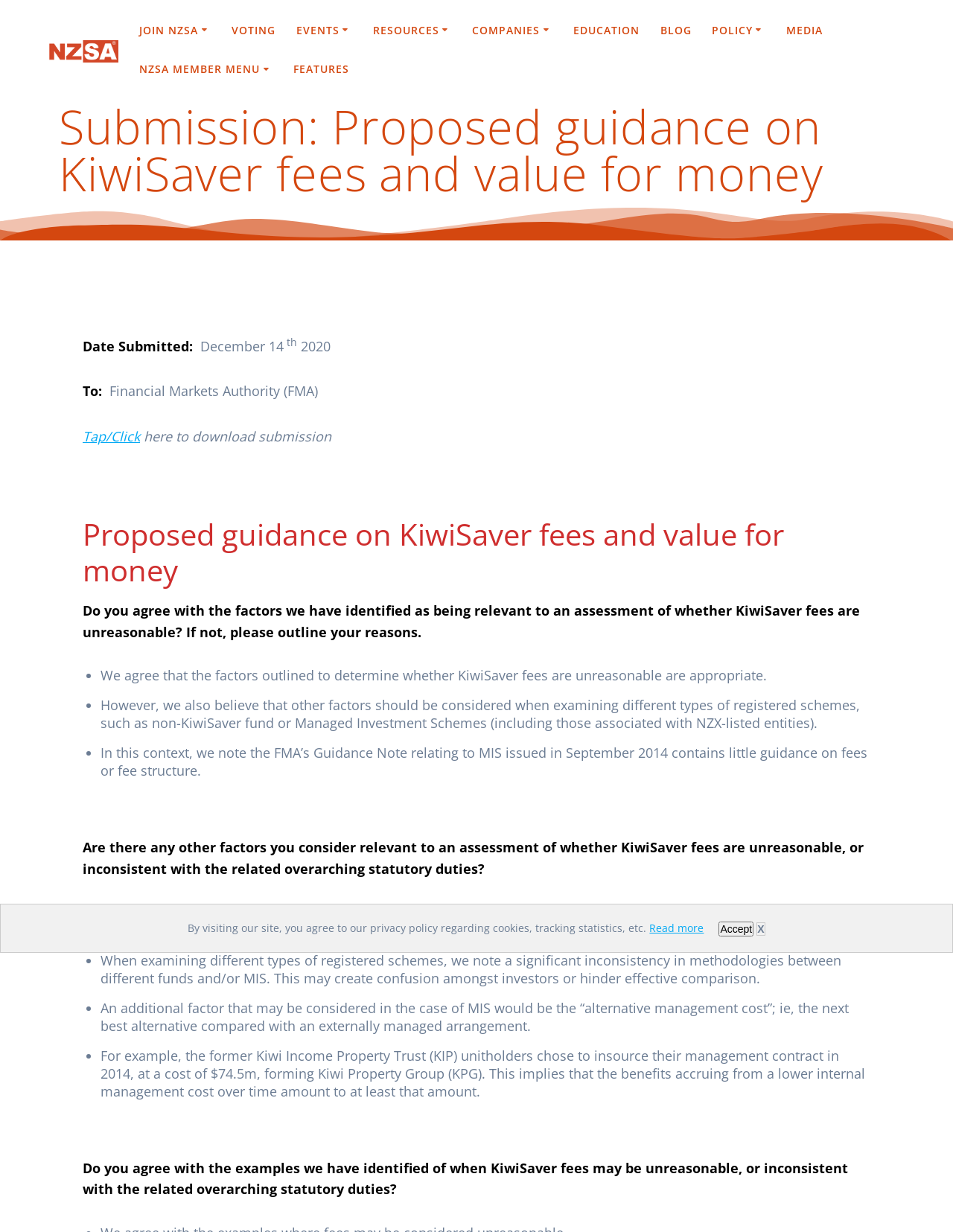Identify the bounding box coordinates of the region I need to click to complete this instruction: "Click to download submission".

[0.087, 0.347, 0.147, 0.361]